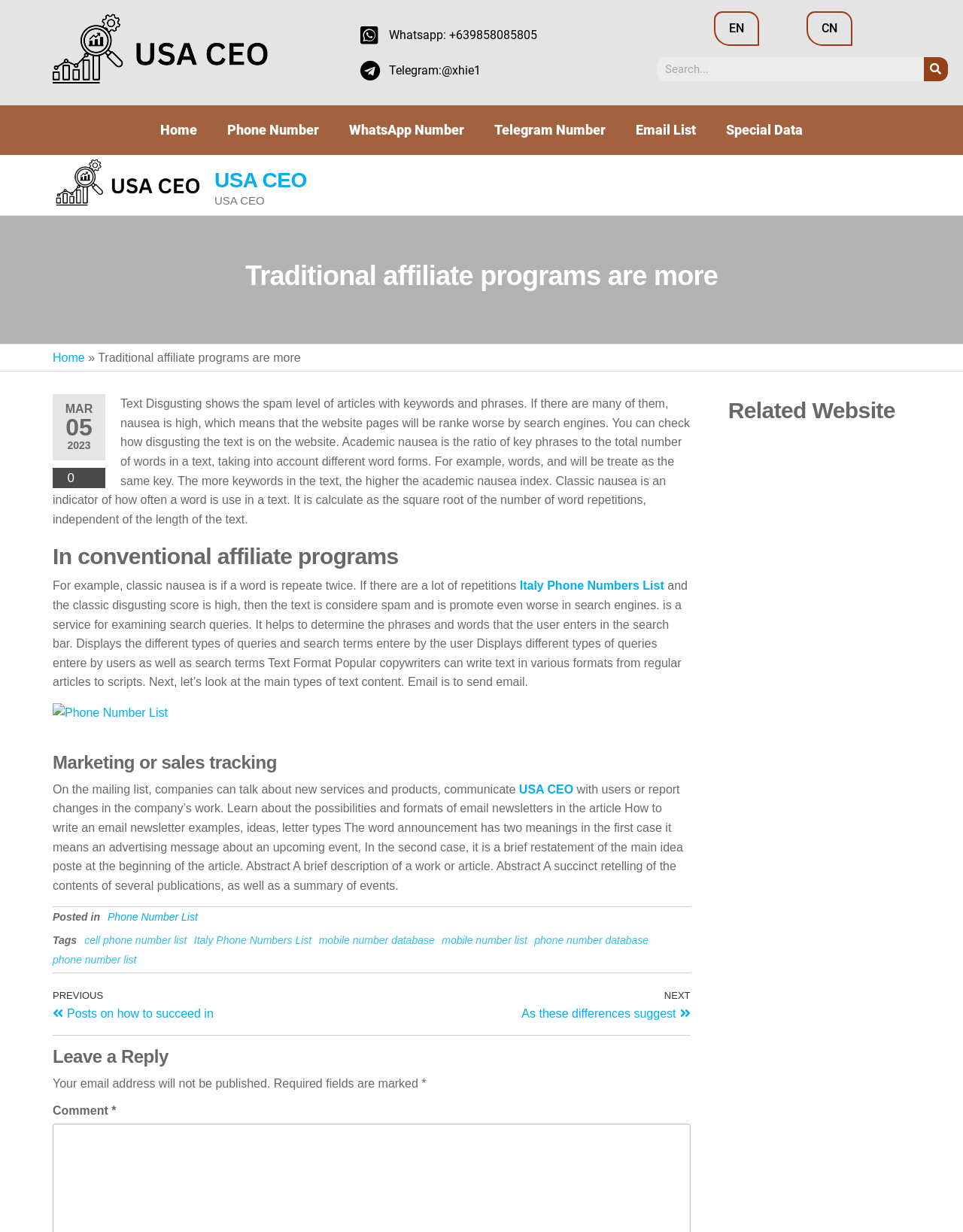Respond to the following question with a brief word or phrase:
What is the language of the webpage?

EN